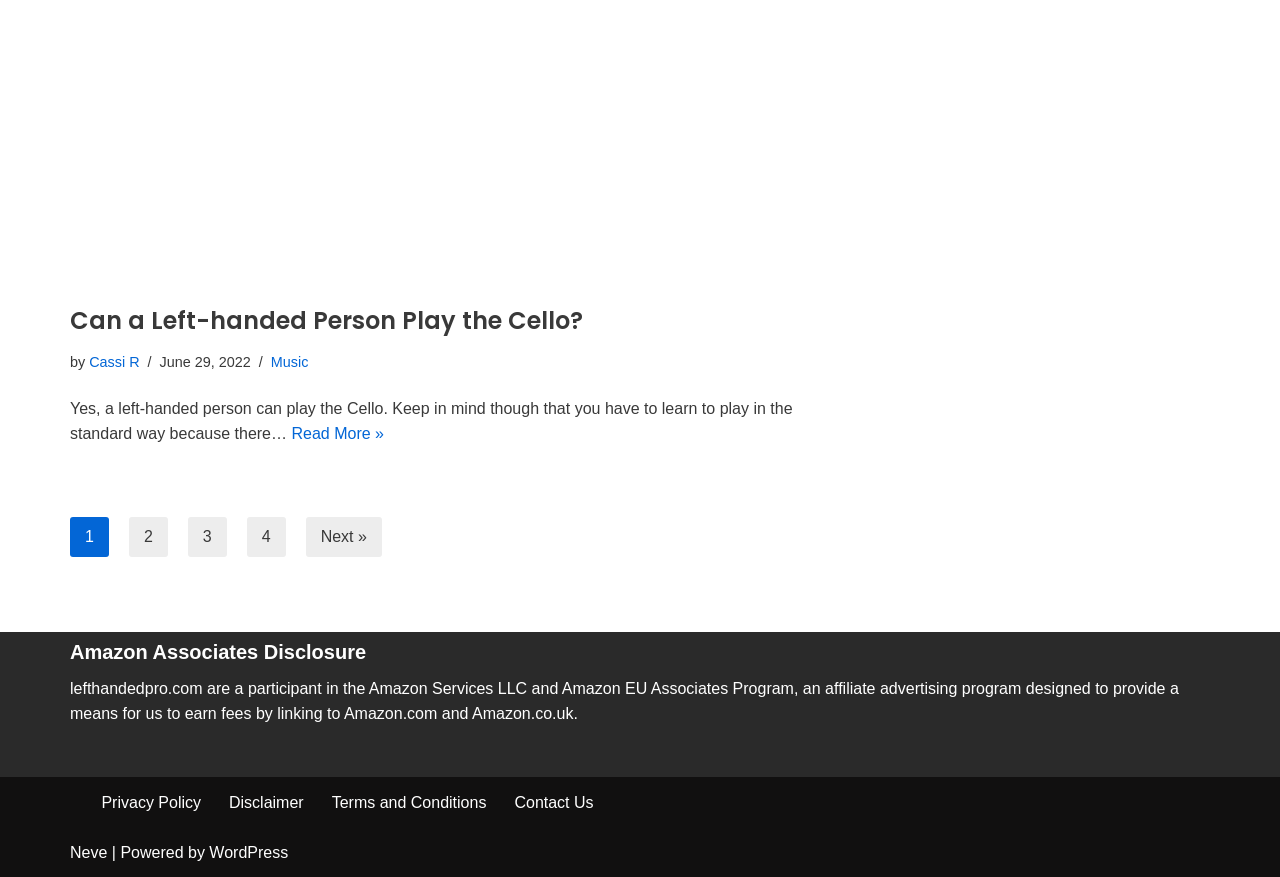What is the date of the article 'Can a Left-handed Person Play the Cello?'?
Please answer the question with as much detail as possible using the screenshot.

The date of the article is mentioned next to the author's name, which is 'June 29, 2022'.